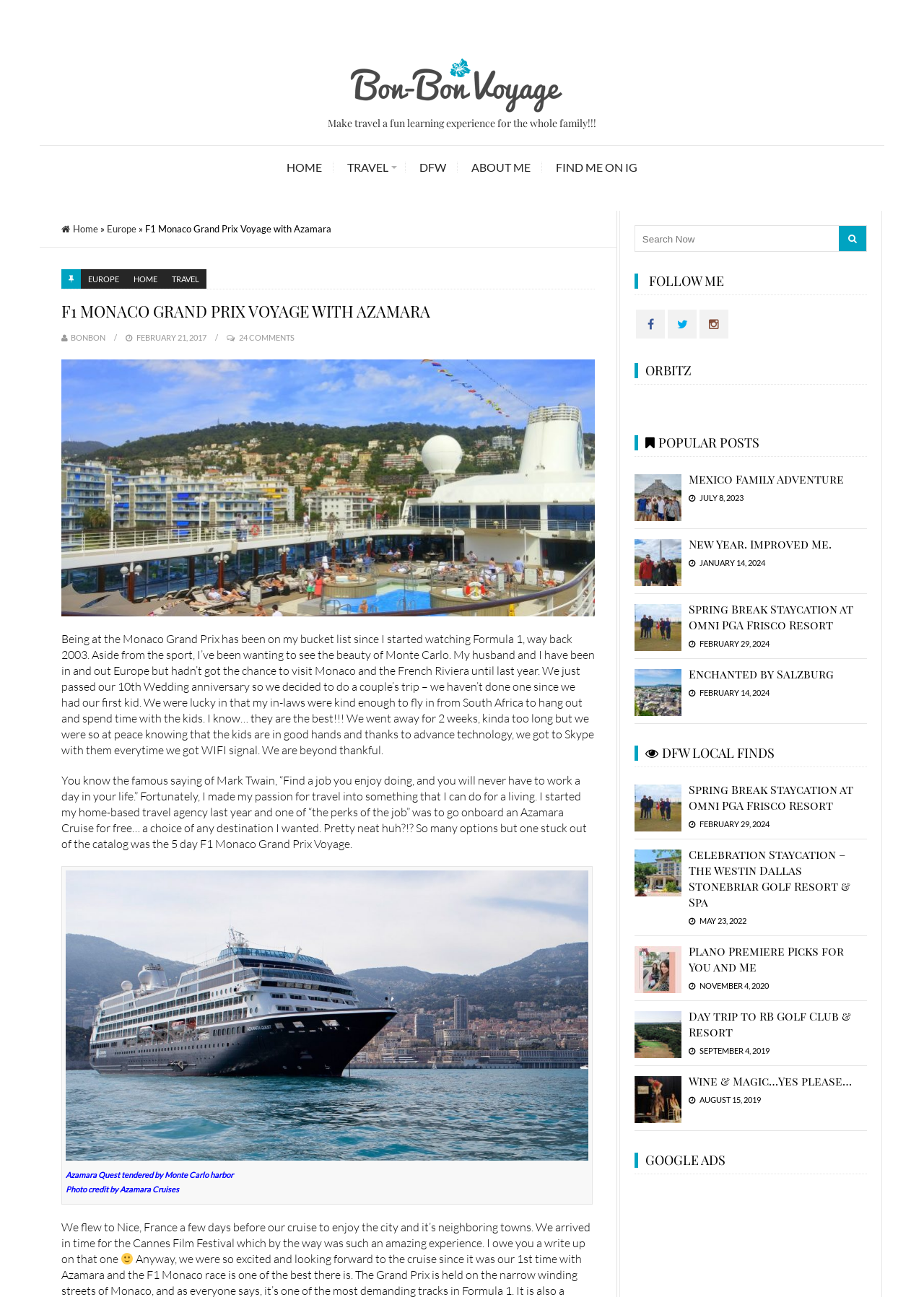What is the destination of the cruise mentioned in the article?
Could you answer the question in a detailed manner, providing as much information as possible?

The article mentions a 5-day F1 Monaco Grand Prix Voyage with Azamara, which implies that the destination of the cruise is Monaco. This can be inferred from the text content of the article.